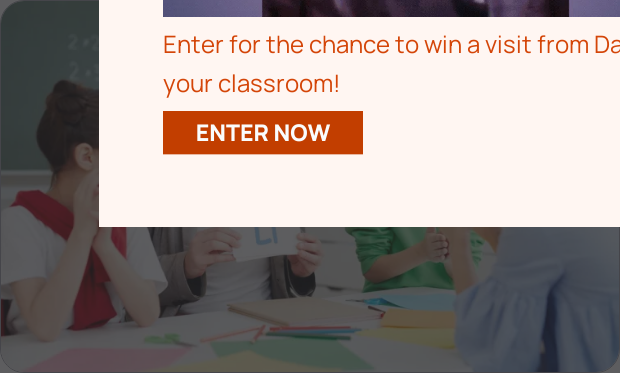What is the setting depicted below the prompt?
Provide a thorough and detailed answer to the question.

According to the caption, below the prompt, there is a lively classroom setting with students actively participating, which emphasizes educational engagement and the excitement of the potential visit.